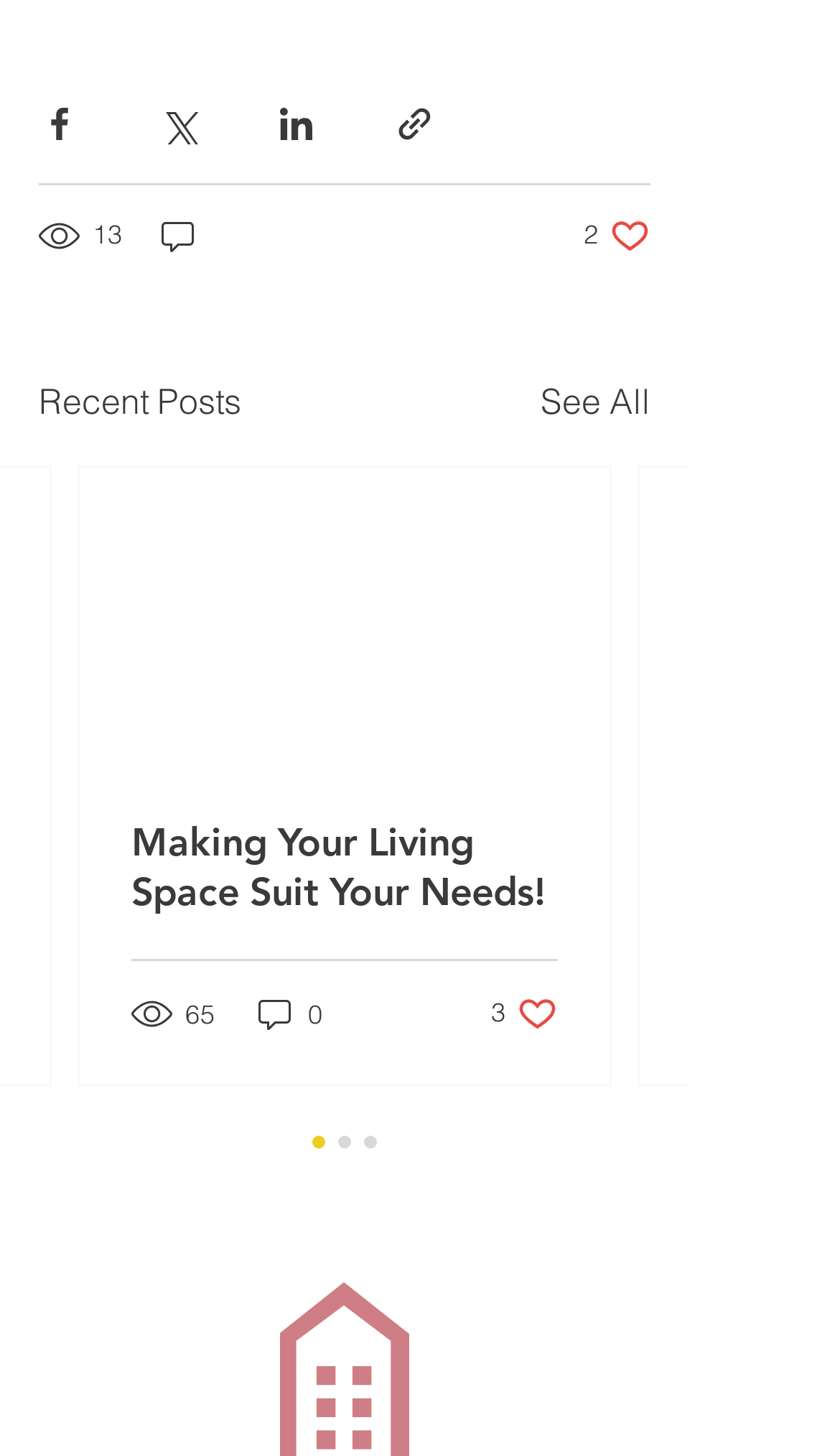Predict the bounding box coordinates of the area that should be clicked to accomplish the following instruction: "Like the post". The bounding box coordinates should consist of four float numbers between 0 and 1, i.e., [left, top, right, bottom].

[0.585, 0.682, 0.664, 0.71]